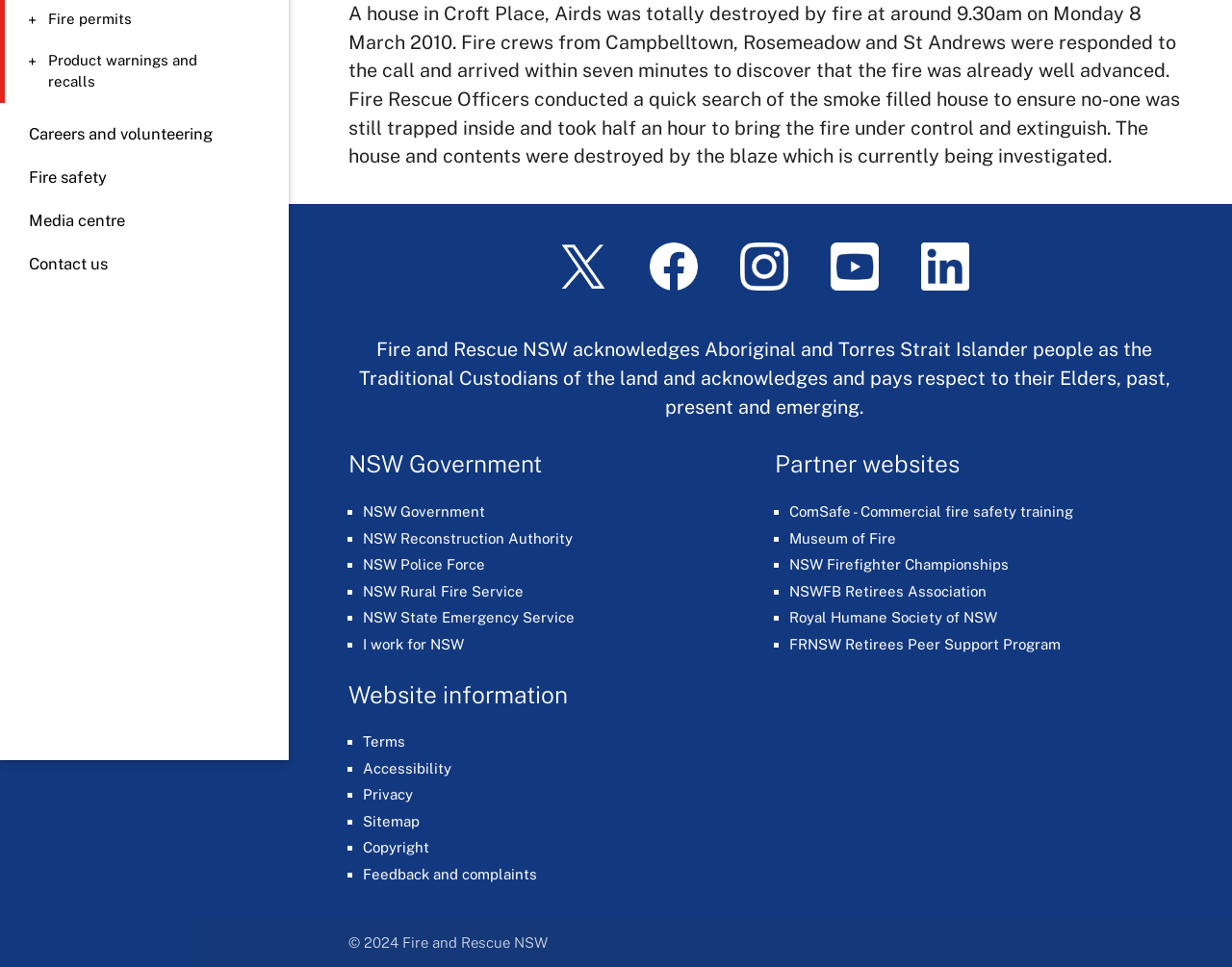Find the bounding box coordinates for the UI element that matches this description: "NSWFB Retirees Association".

[0.641, 0.603, 0.801, 0.62]